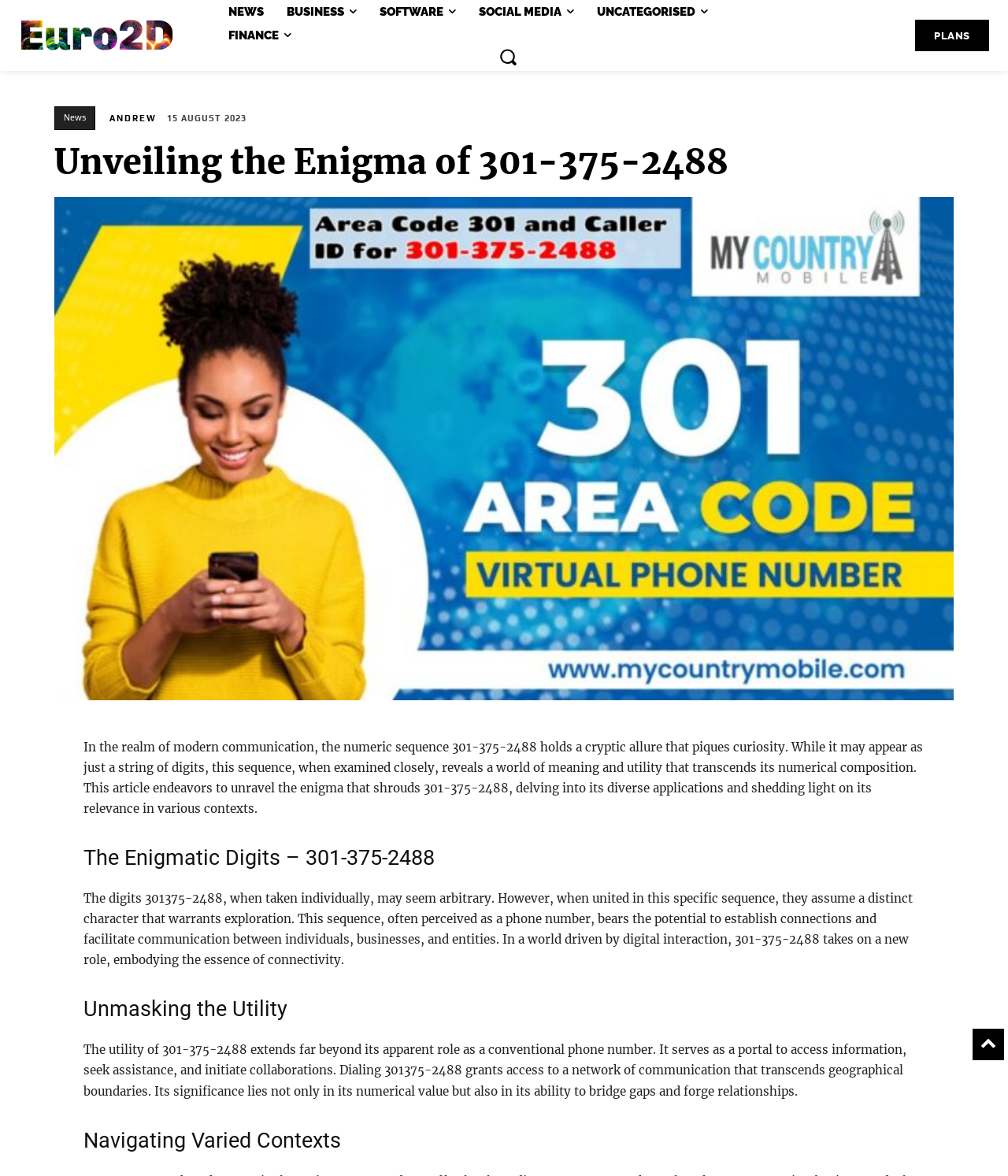Using the given description, provide the bounding box coordinates formatted as (top-left x, top-left y, bottom-right x, bottom-right y), with all values being floating point numbers between 0 and 1. Description: Finance

[0.217, 0.02, 0.299, 0.04]